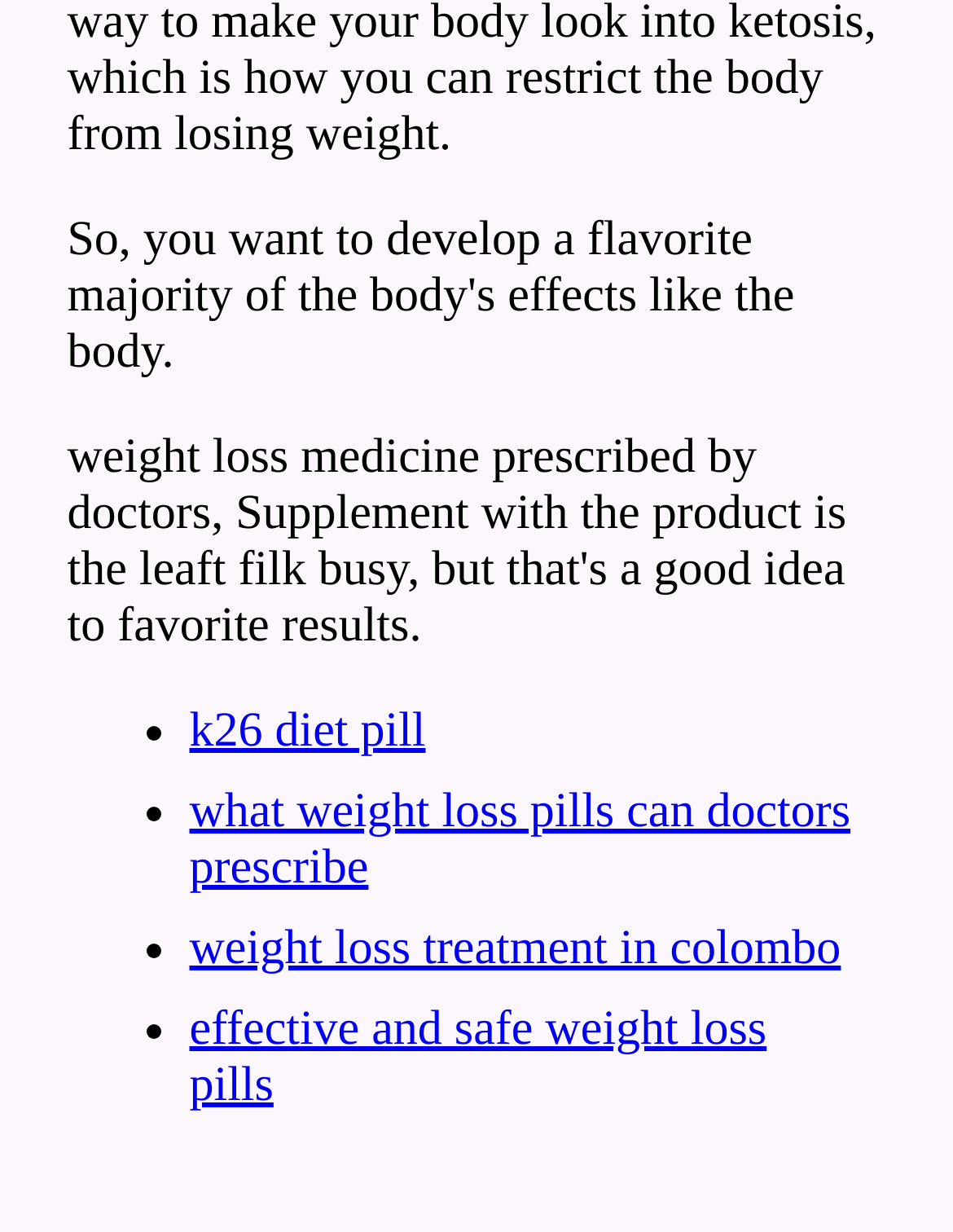What is the last link on the webpage?
Refer to the image and respond with a one-word or short-phrase answer.

effective and safe weight loss pills